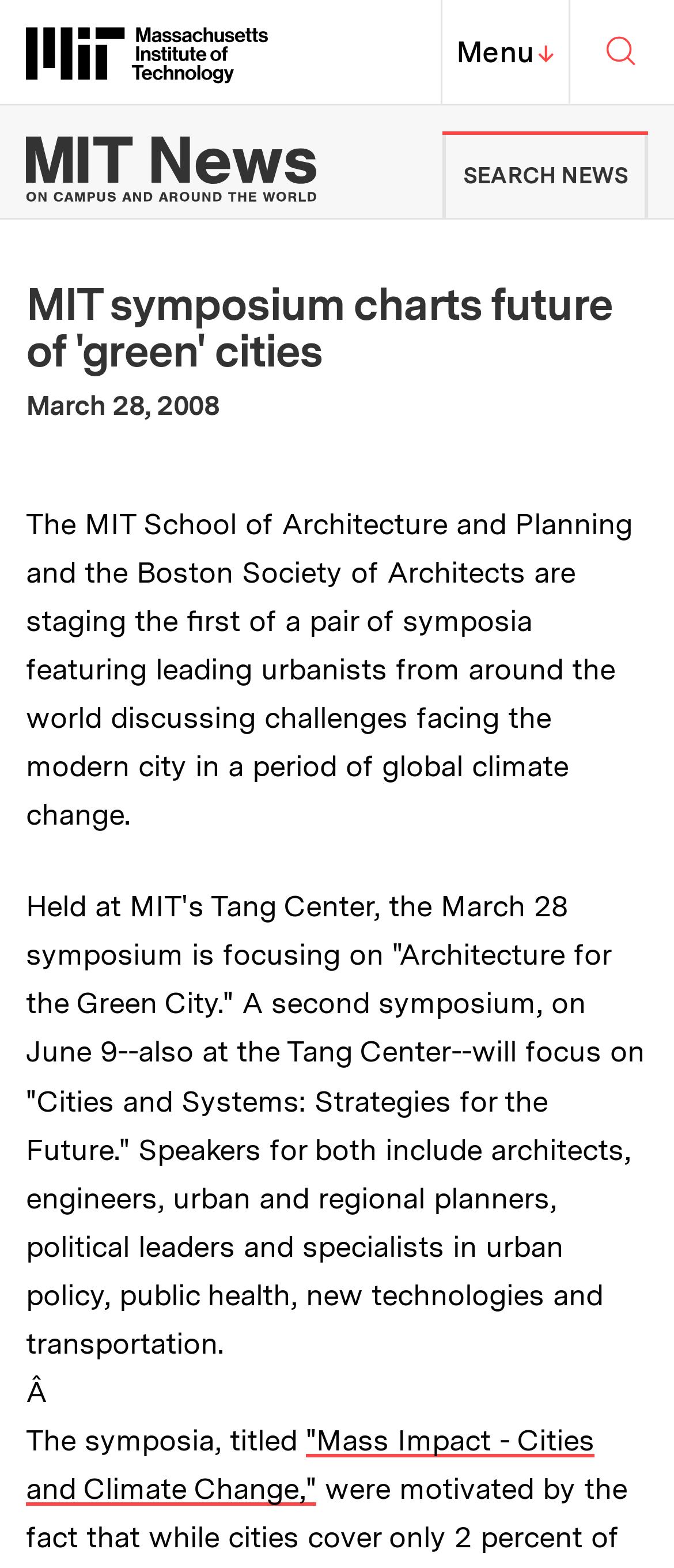Write a detailed summary of the webpage.

The webpage is about an MIT symposium on "green" cities, with a focus on architecture and urban planning. At the top left, there is a link to "Massachusetts Institute of Technology" accompanied by an image. On the top right, there are two links: "MIT Top Menu ↓" and "Search MIT", with a search icon image next to the latter.

Below the top menu, there is a heading that reads "MIT News | Massachusetts Institute of Technology", which is also a link. To the right of this heading, there is a link to "SEARCH NEWS".

The main content of the webpage is a news article about the symposium, with a heading that reads "MIT symposium charts future of 'green' cities". Below this heading, there is a publication date "March 28, 2008" and a brief summary of the symposium, which is divided into two paragraphs. The first paragraph describes the event, and the second paragraph lists the speakers and topics that will be covered.

There are no images in the main content area, but there are several links and text elements, including a link to the title of the symposia, "Mass Impact - Cities and Climate Change".